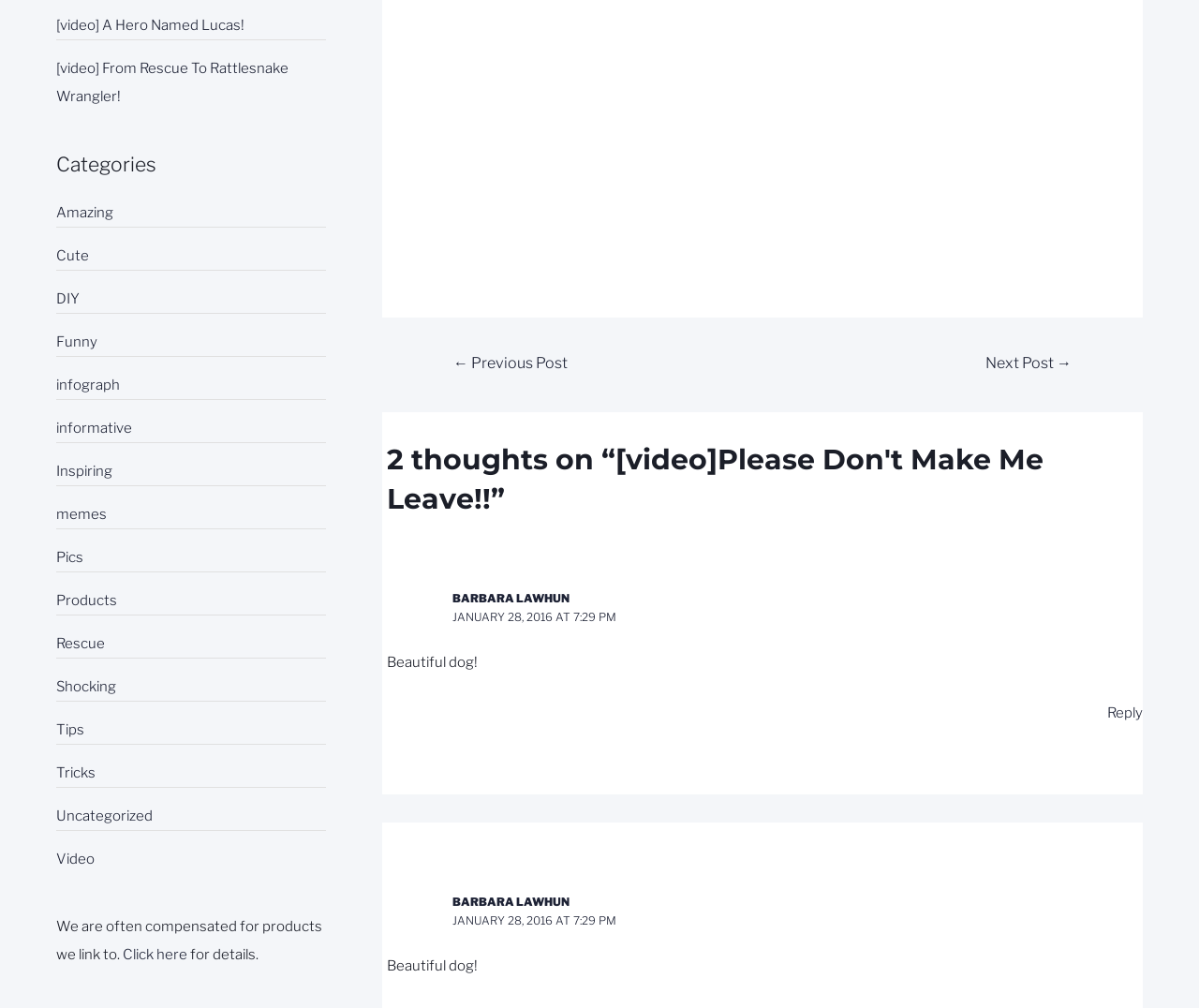Pinpoint the bounding box coordinates of the element you need to click to execute the following instruction: "View the image of Deyes High School 1". The bounding box should be represented by four float numbers between 0 and 1, in the format [left, top, right, bottom].

None